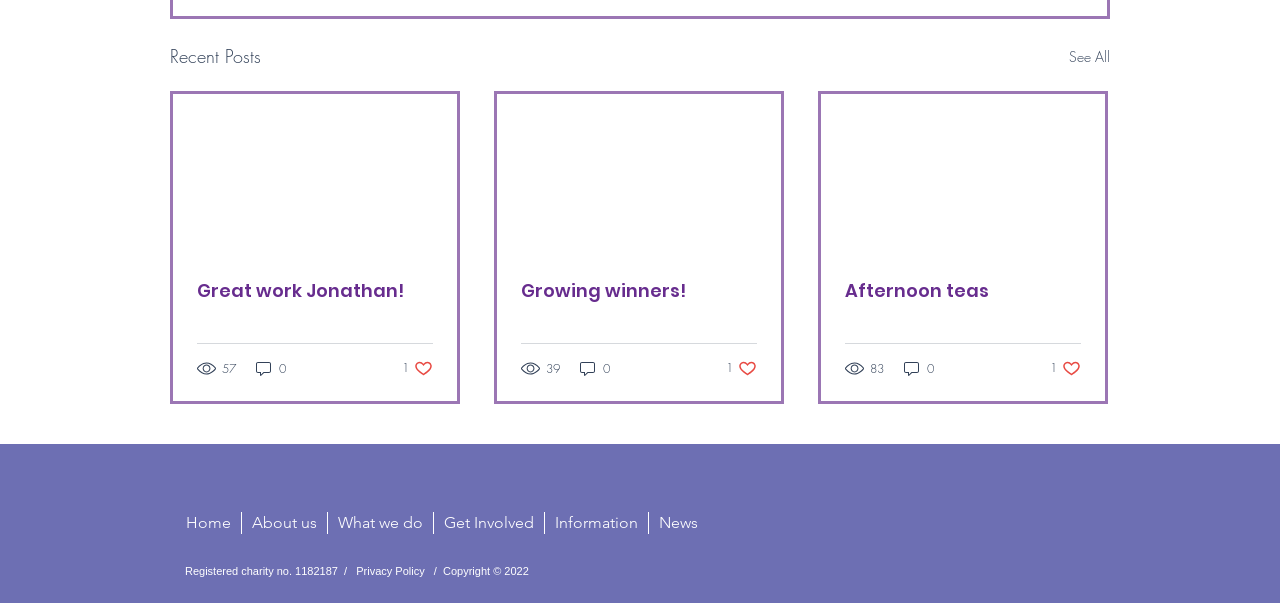Identify the bounding box coordinates of the element that should be clicked to fulfill this task: "get SUPPORT". The coordinates should be provided as four float numbers between 0 and 1, i.e., [left, top, right, bottom].

None